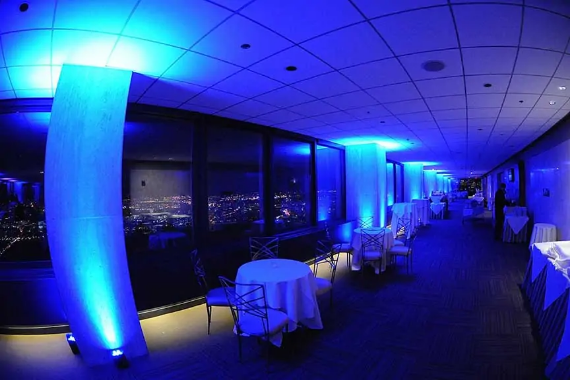Give a one-word or phrase response to the following question: What type of gatherings is the event space ideal for?

Corporate gatherings or formal events